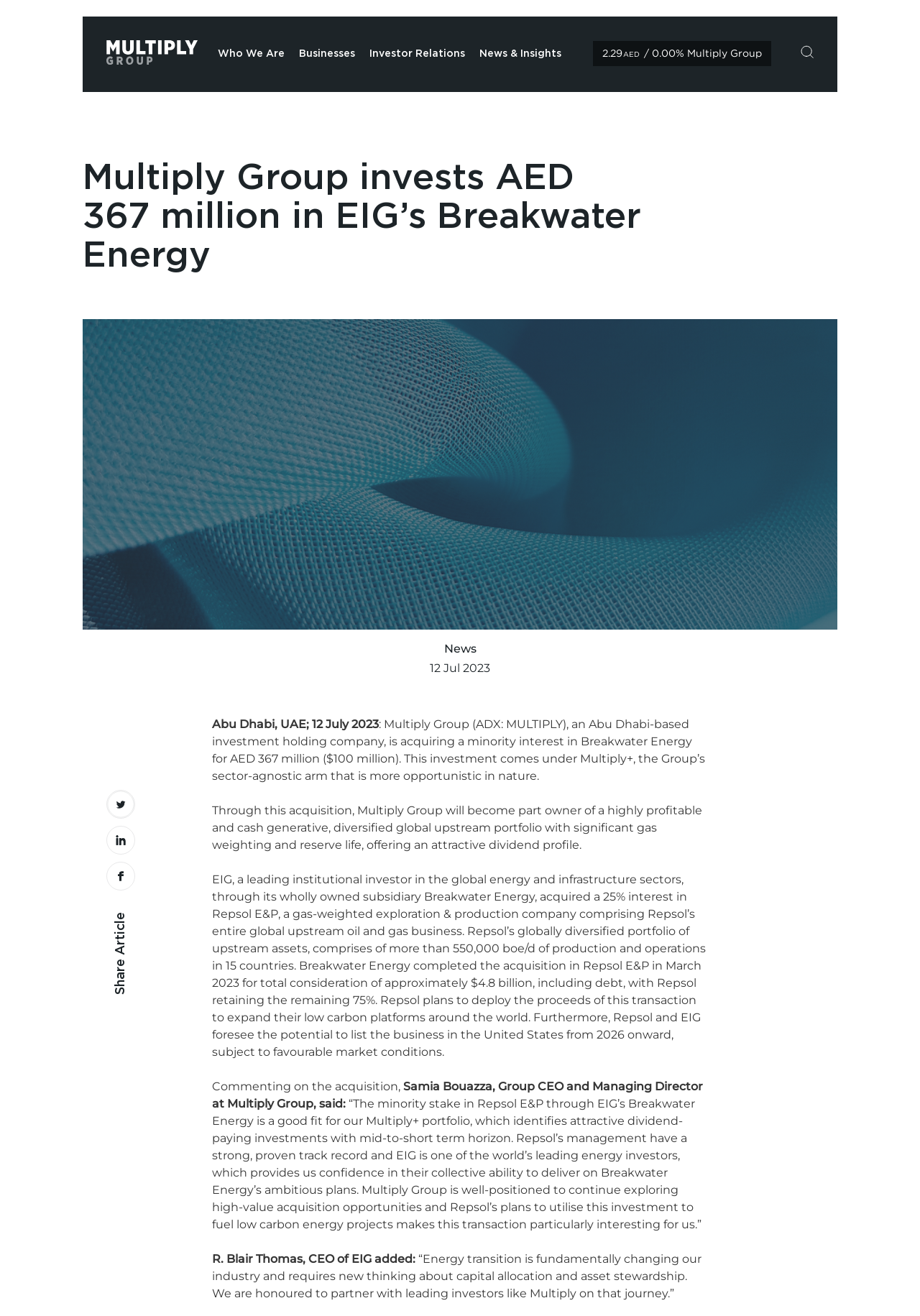Please find and generate the text of the main heading on the webpage.

Multiply Group invests AED 367 million in EIG’s Breakwater Energy